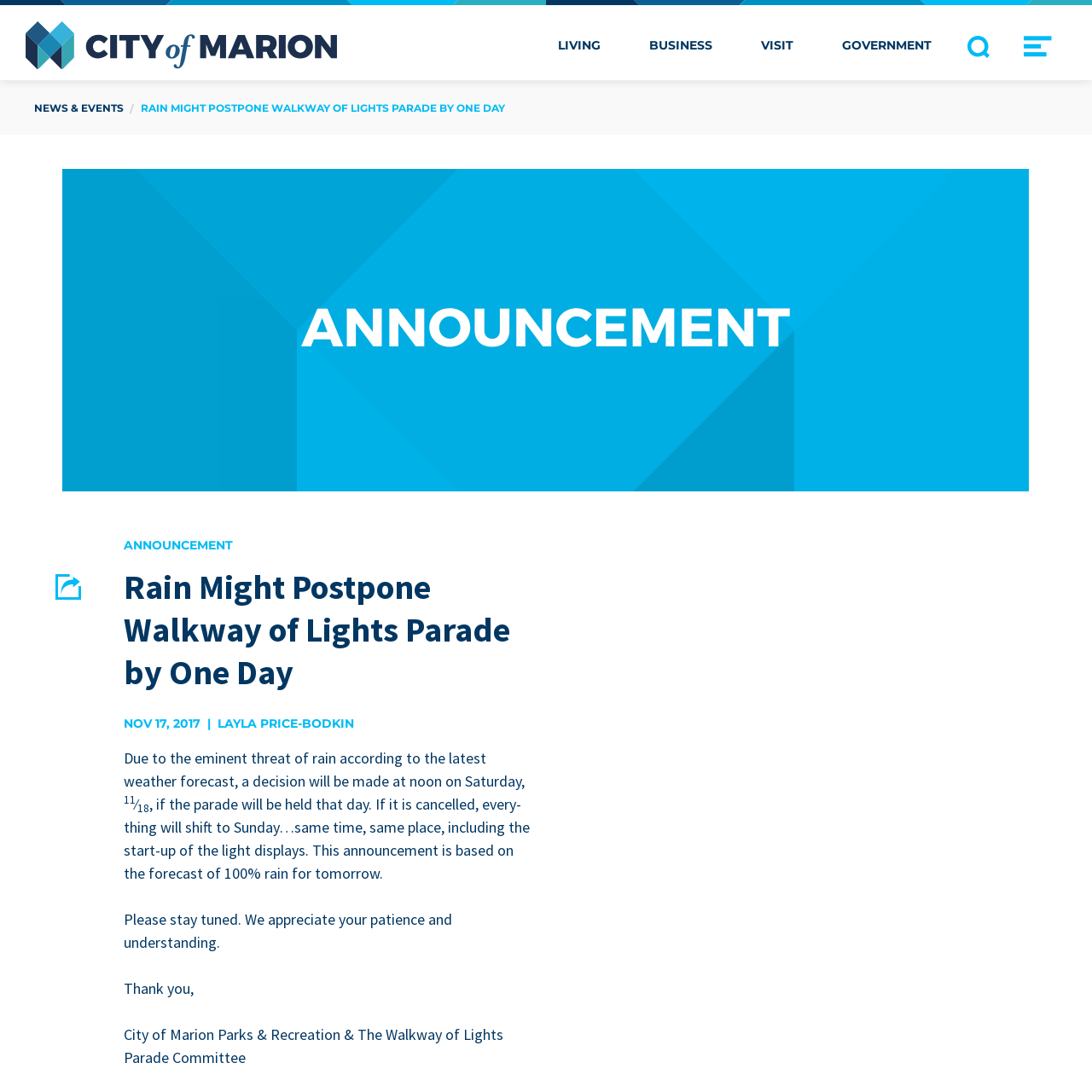Can you provide the bounding box coordinates for the element that should be clicked to implement the instruction: "Click on City of Marion link"?

[0.0, 0.005, 0.332, 0.073]